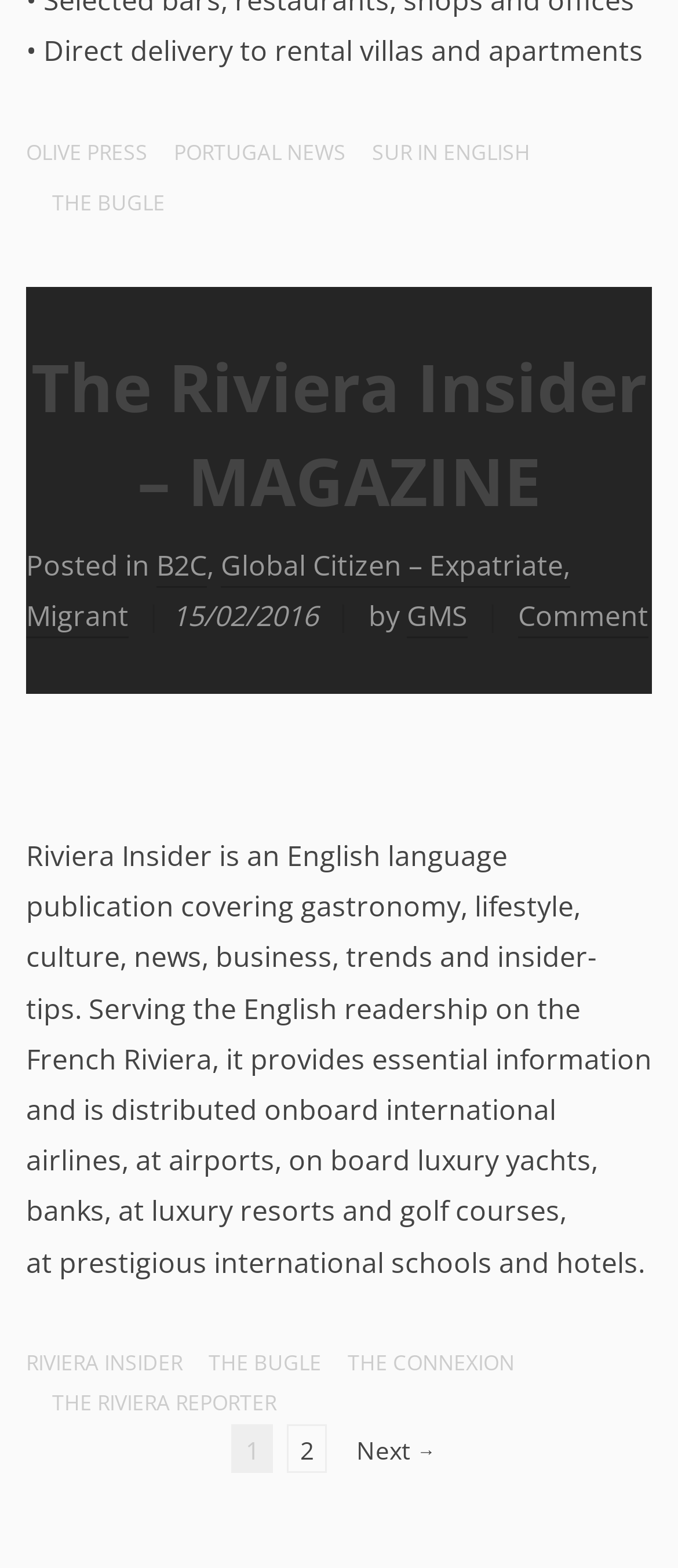Given the element description "The Connexion", identify the bounding box of the corresponding UI element.

[0.513, 0.857, 0.759, 0.882]